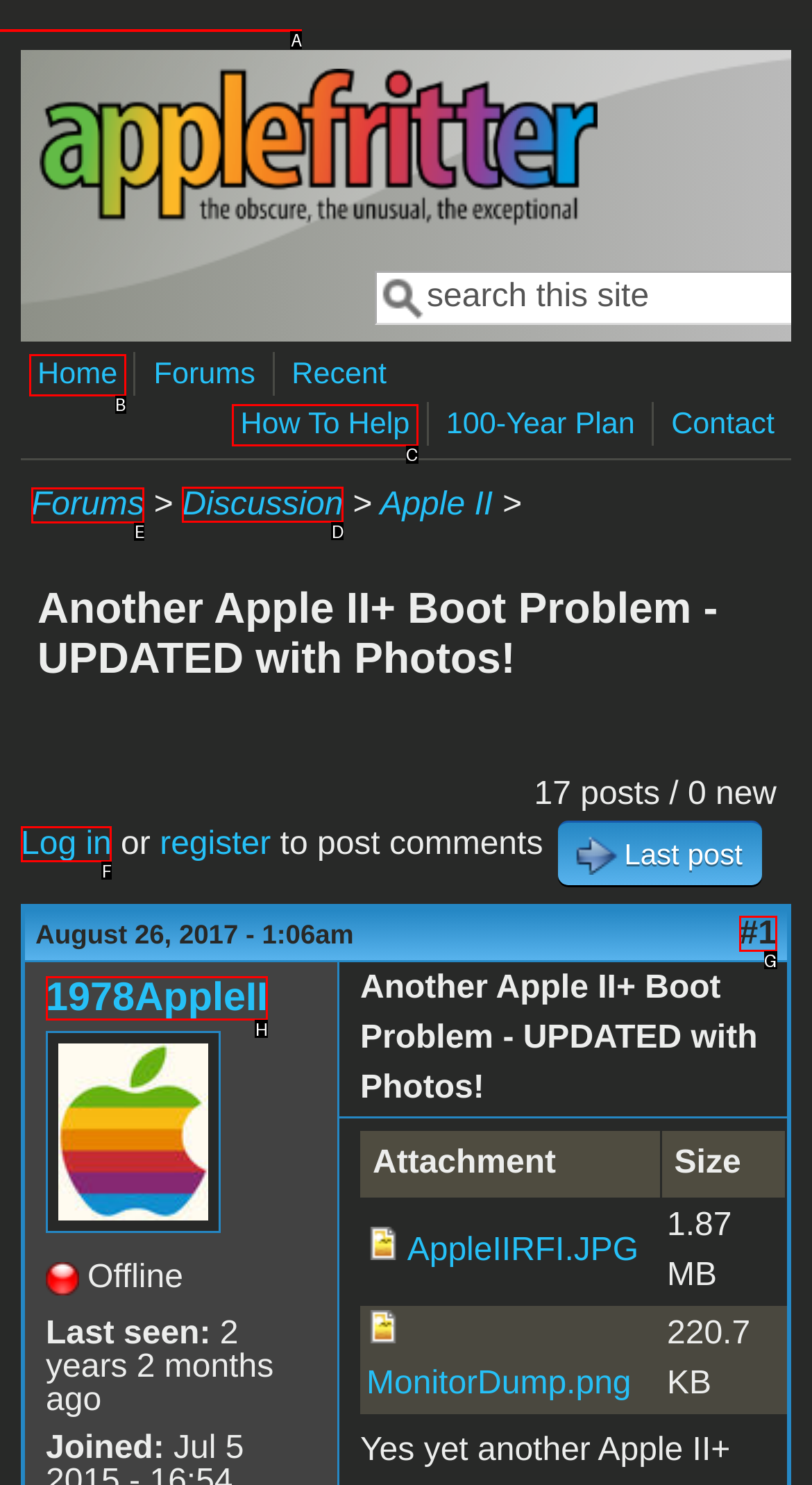For the instruction: View the 'Discussion' forum, which HTML element should be clicked?
Respond with the letter of the appropriate option from the choices given.

D